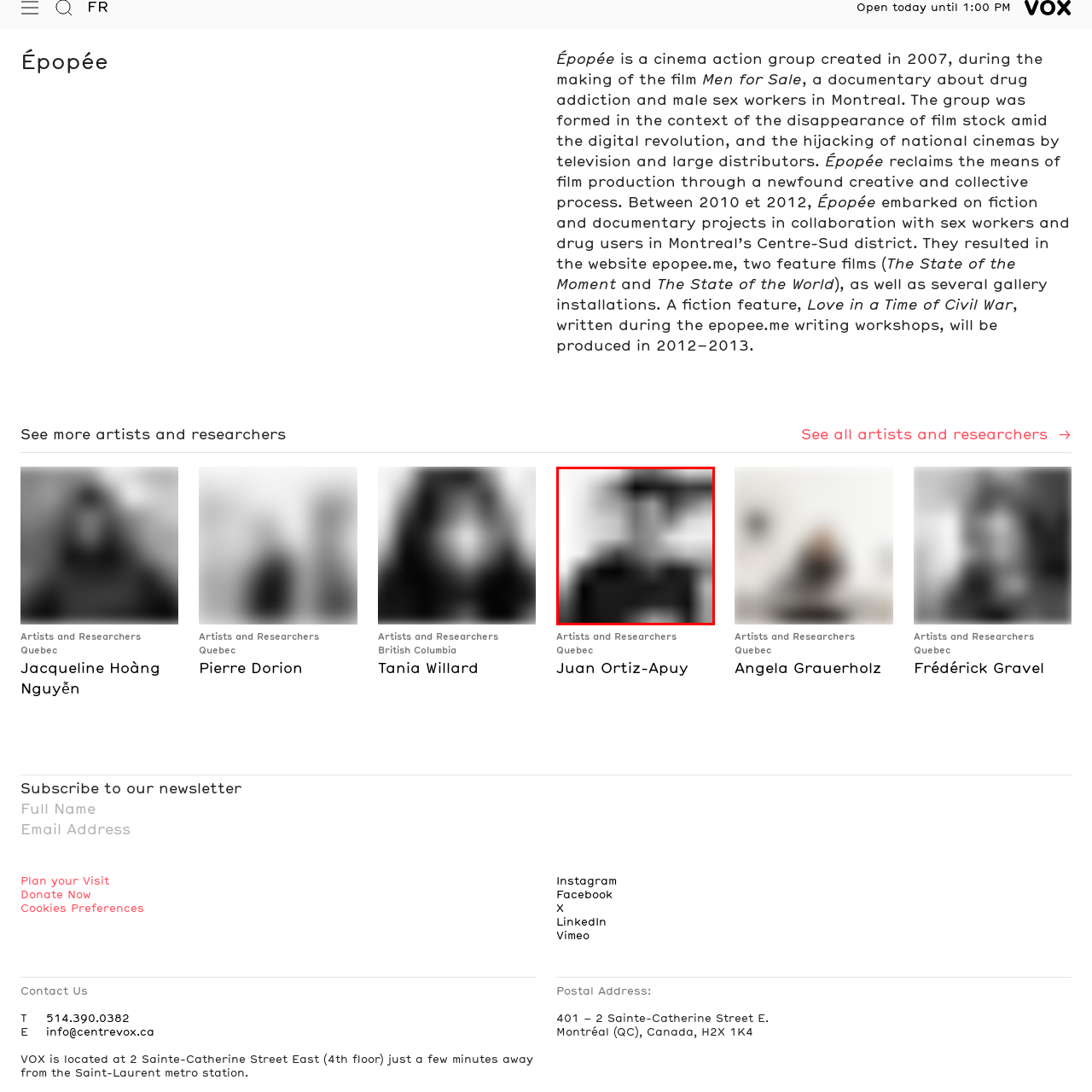Inspect the image surrounded by the red border and give a one-word or phrase answer to the question:
What themes does the subject's work often explore?

Identity and cultural narratives